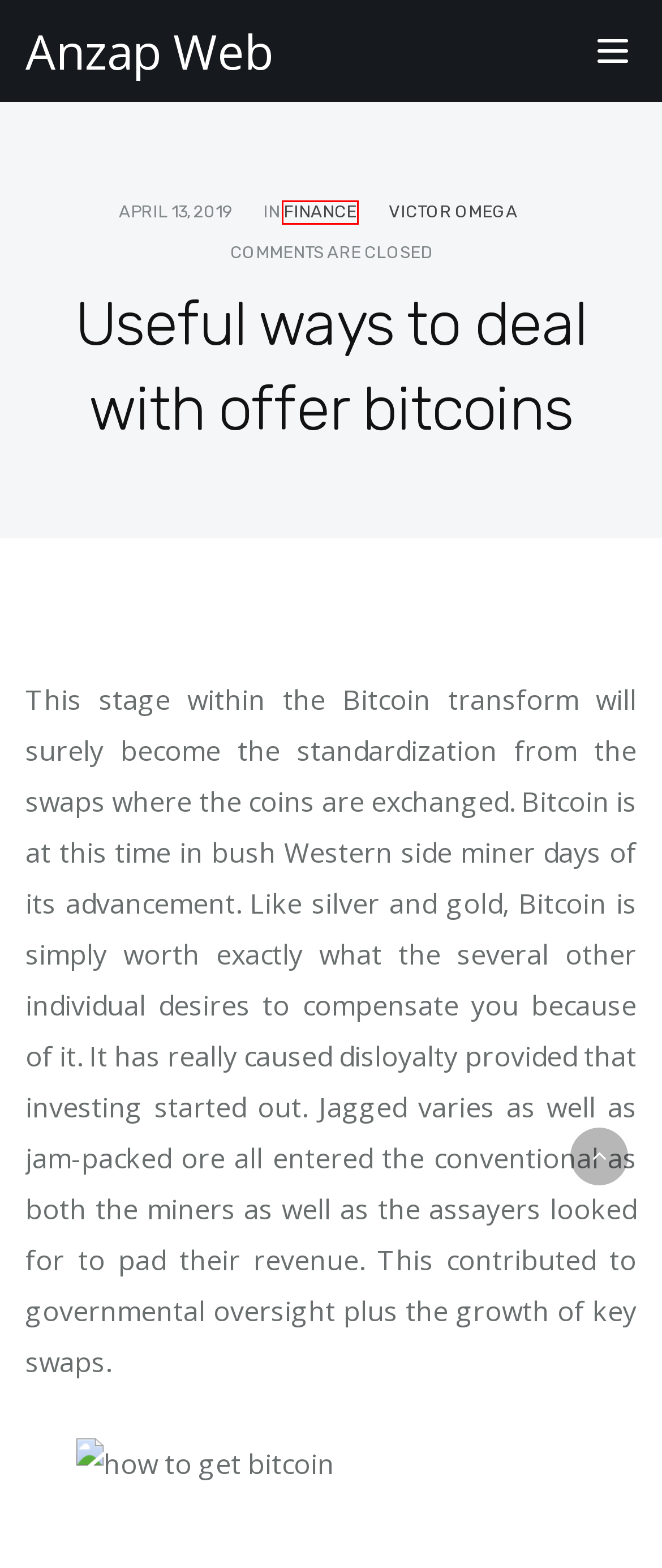View the screenshot of the webpage containing a red bounding box around a UI element. Select the most fitting webpage description for the new page shown after the element in the red bounding box is clicked. Here are the candidates:
A. Free Online Games - Opening Up New Options of Entertainment - Anzap Web
B. Anzap Web -
C. Why Commercial Drivers Need Truck Insurance? - Anzap Web
D. Companies who provide house painting services in America - Anzap Web
E. The Ultimate Playbook for Skyrocketing Your YouTube Views and Subscribers - Anzap Web
F. Bitcoin Price, Real Time Bitcoin Chart, What is Bitcoin? | FreeBitco.in
G. Finance Archives - Anzap Web
H. Victor Omega, Author at Anzap Web

G